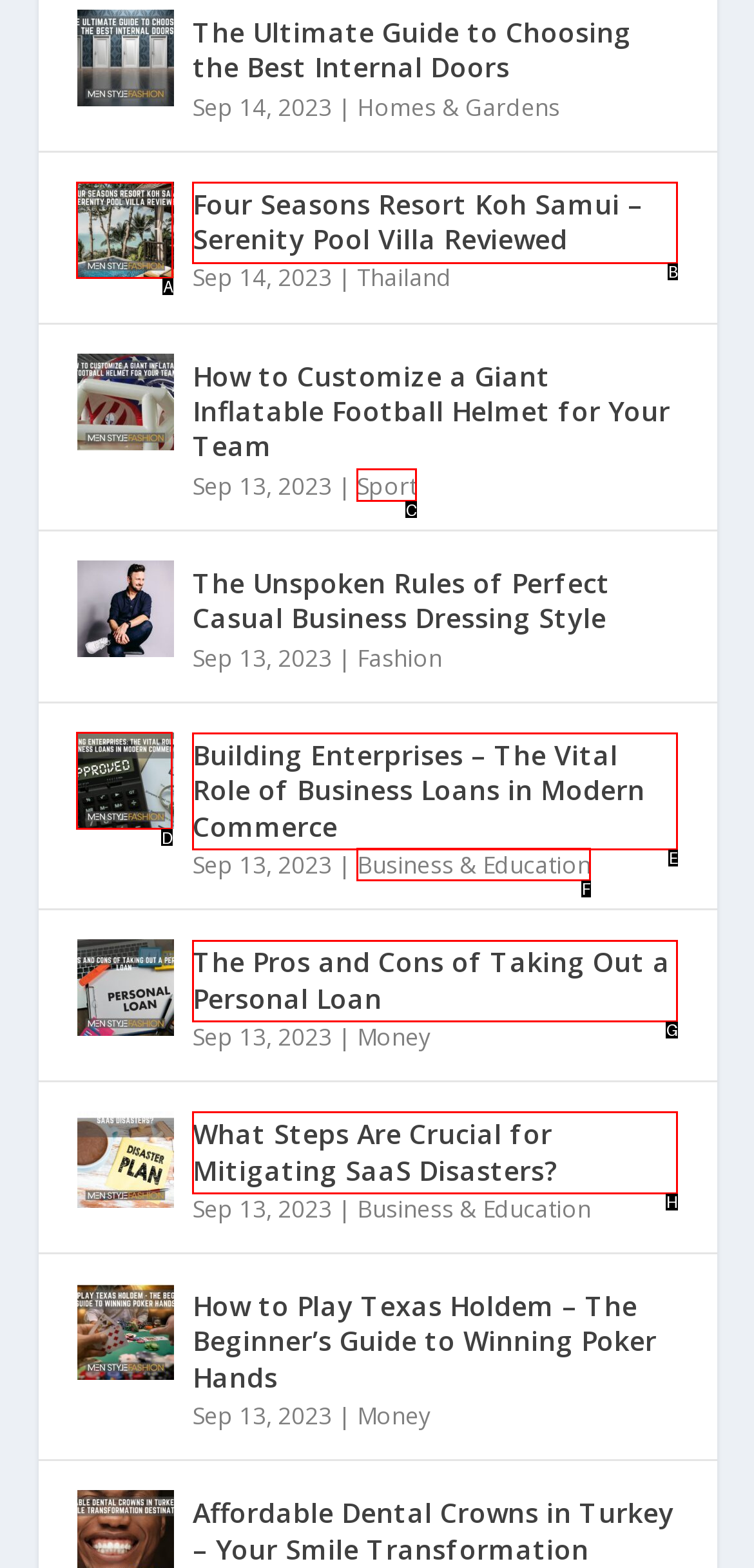Indicate which lettered UI element to click to fulfill the following task: Discover the role of business loans in modern commerce
Provide the letter of the correct option.

D